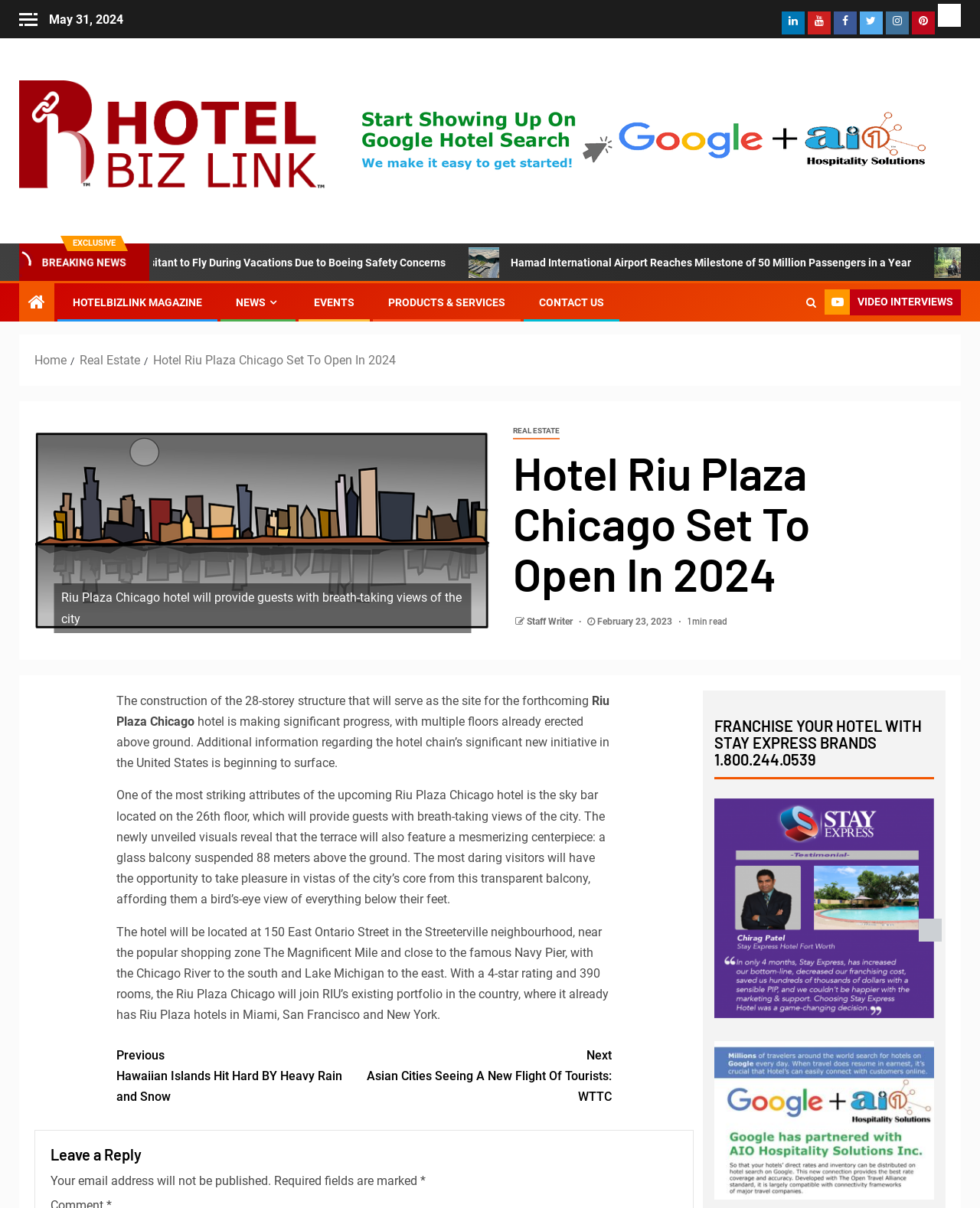What is the rating of the Riu Plaza Chicago hotel? Look at the image and give a one-word or short phrase answer.

4-star